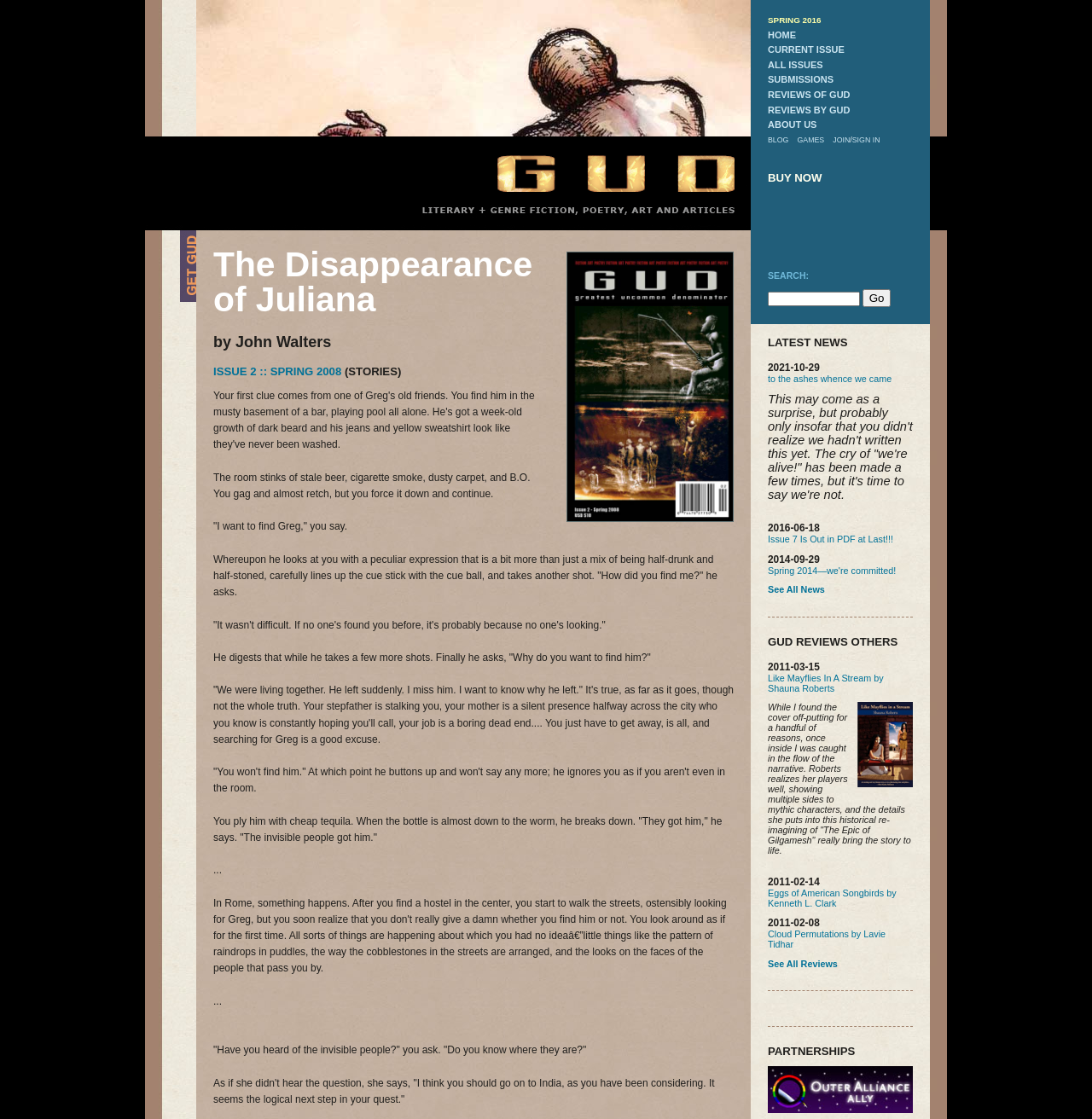What is the name of the story being presented?
Based on the screenshot, provide your answer in one word or phrase.

The Disappearance of Juliana